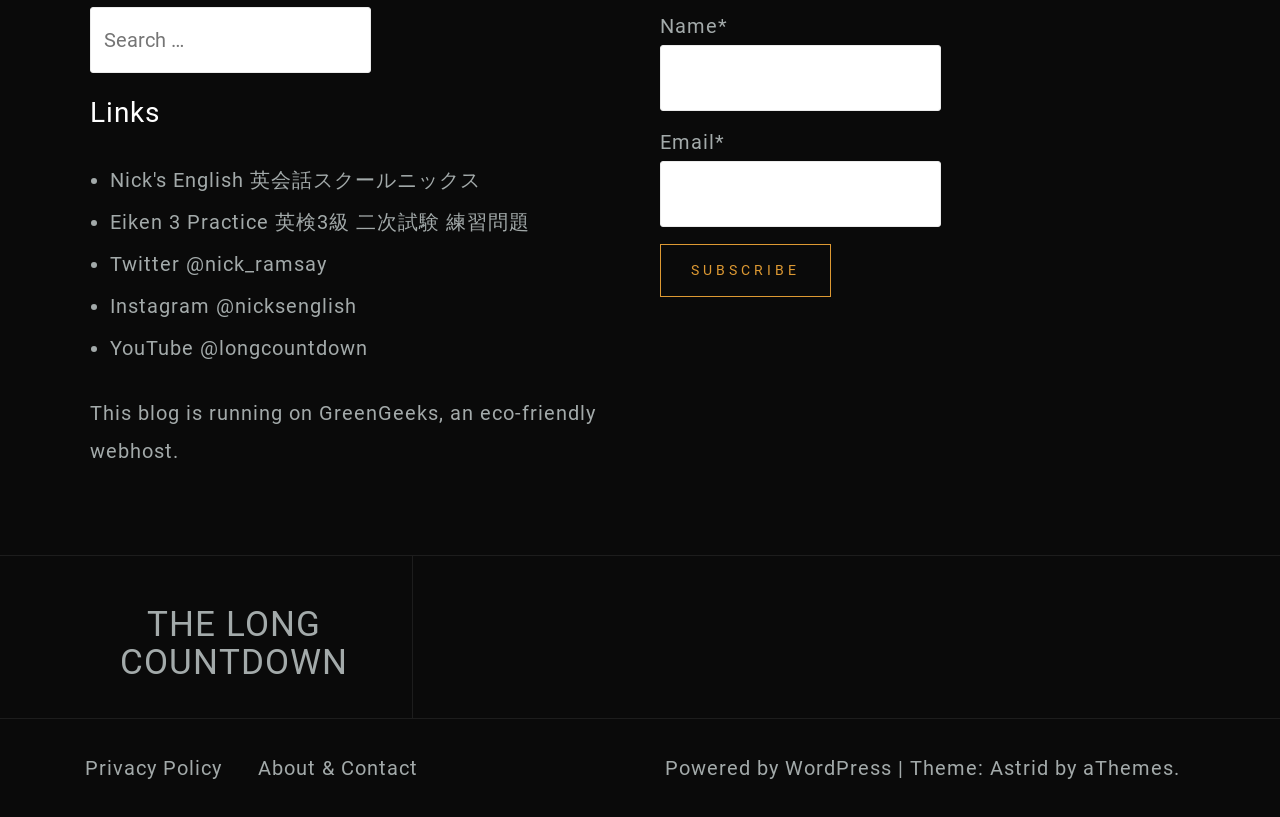Determine the bounding box for the UI element that matches this description: "Twitter @nick_ramsay".

[0.086, 0.308, 0.255, 0.338]